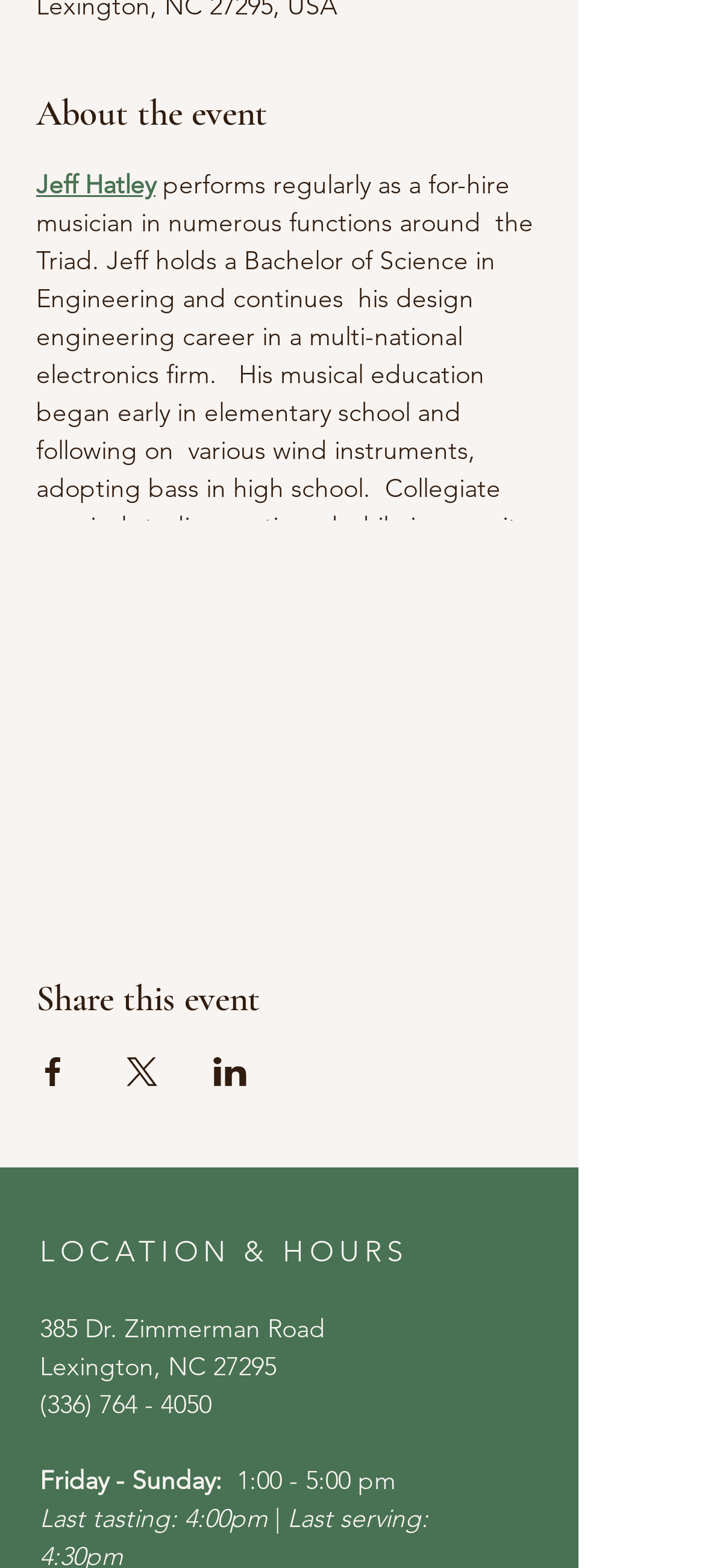Using the element description alt="Event location map", predict the bounding box coordinates for the UI element. Provide the coordinates in (top-left x, top-left y, bottom-right x, bottom-right y) format with values ranging from 0 to 1.

[0.0, 0.373, 0.821, 0.581]